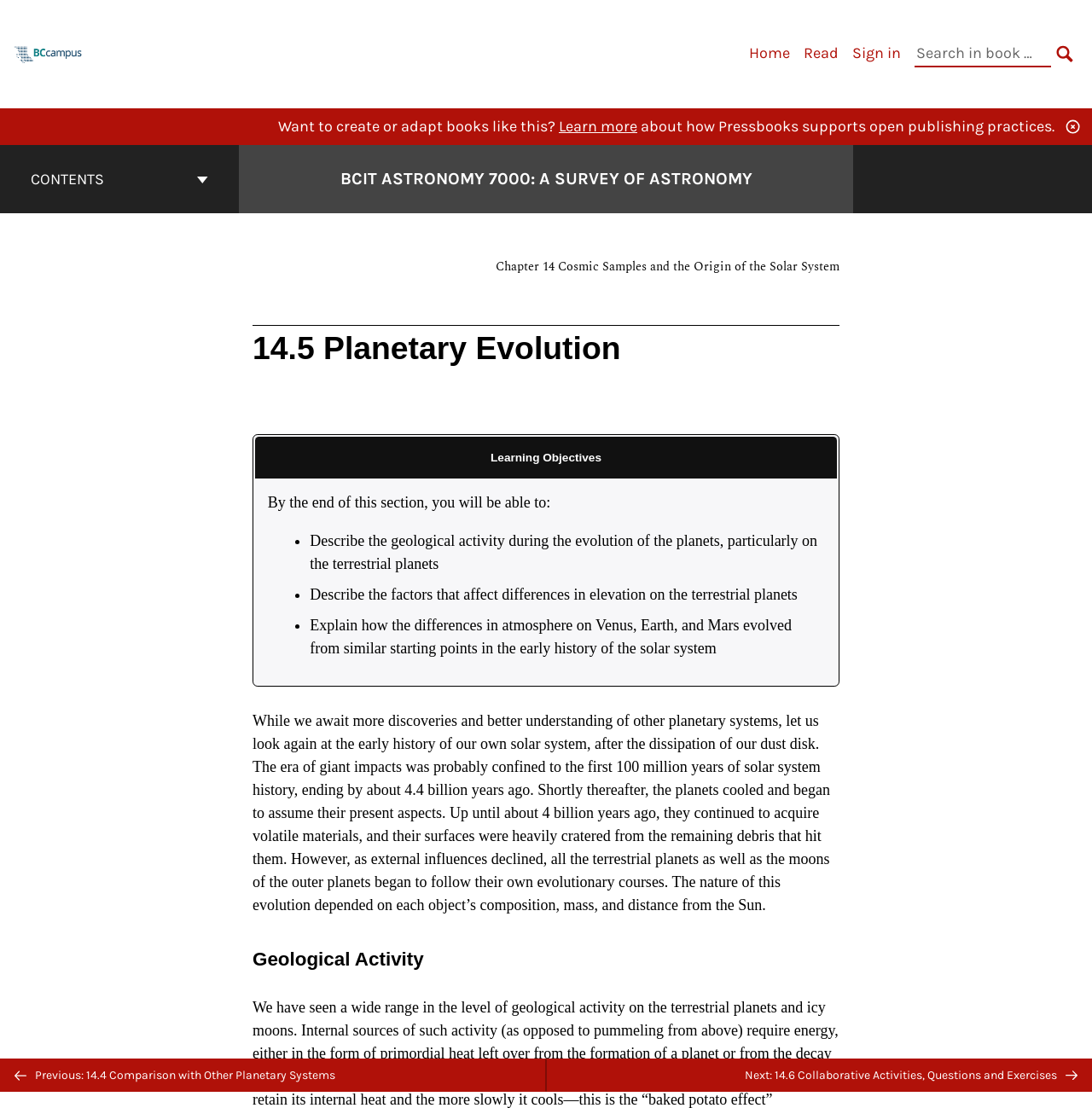Determine the bounding box coordinates for the UI element matching this description: "Sign in".

[0.78, 0.039, 0.825, 0.056]